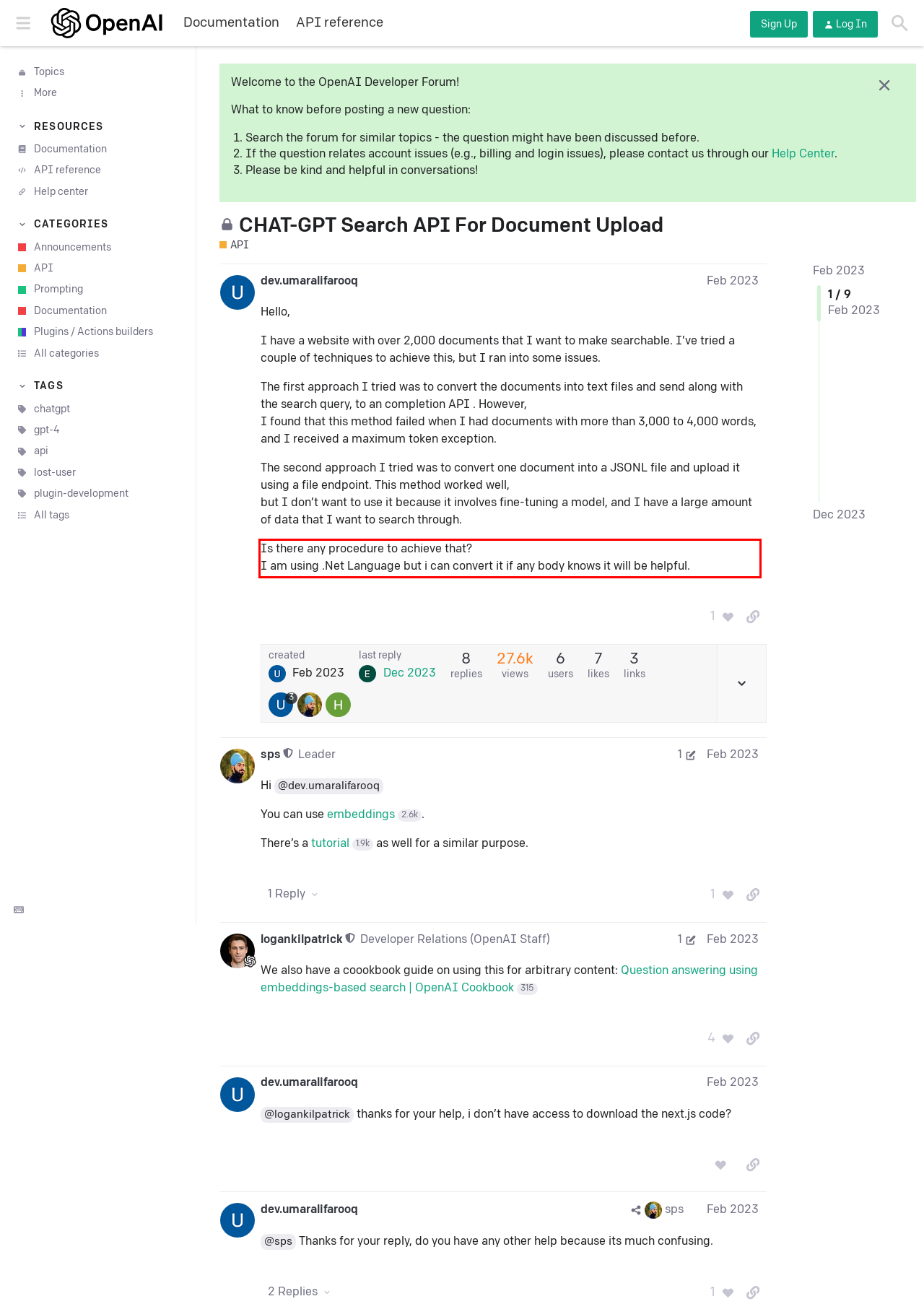Given a webpage screenshot, locate the red bounding box and extract the text content found inside it.

Is there any procedure to achieve that? I am using .Net Language but i can convert it if any body knows it will be helpful.